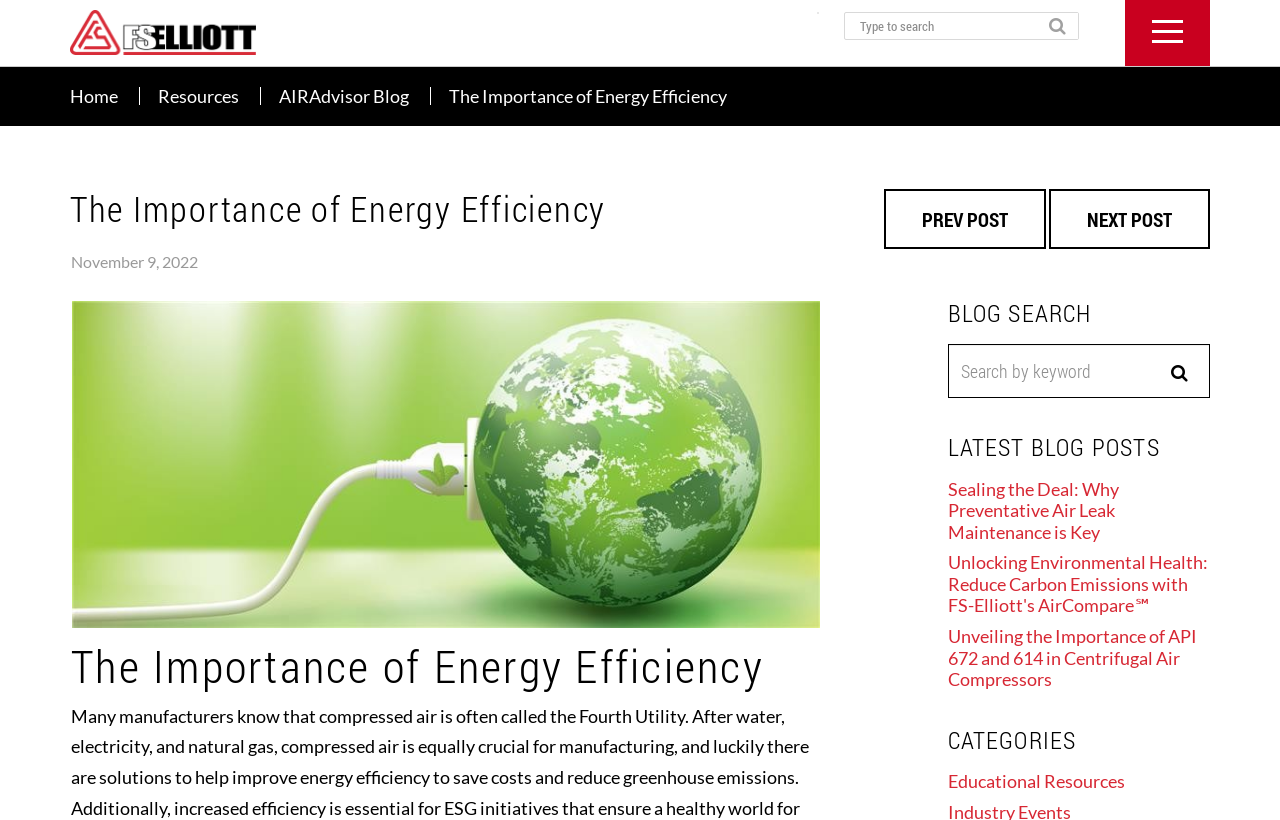Please identify the bounding box coordinates of the clickable area that will allow you to execute the instruction: "Go to the home page".

[0.055, 0.104, 0.092, 0.131]